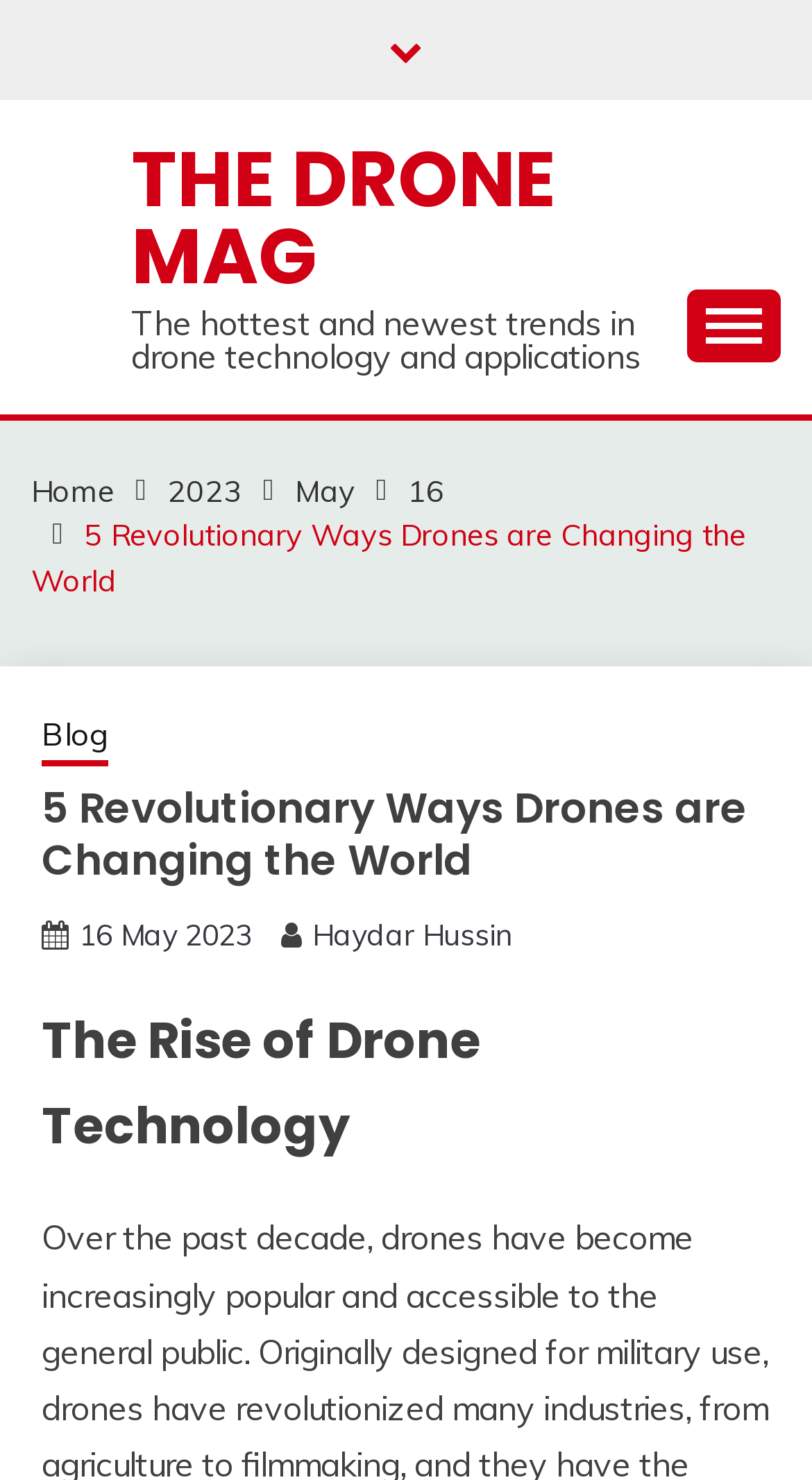Provide the bounding box coordinates of the HTML element described by the text: "parent_node: Skip to content".

[0.805, 0.834, 0.923, 0.892]